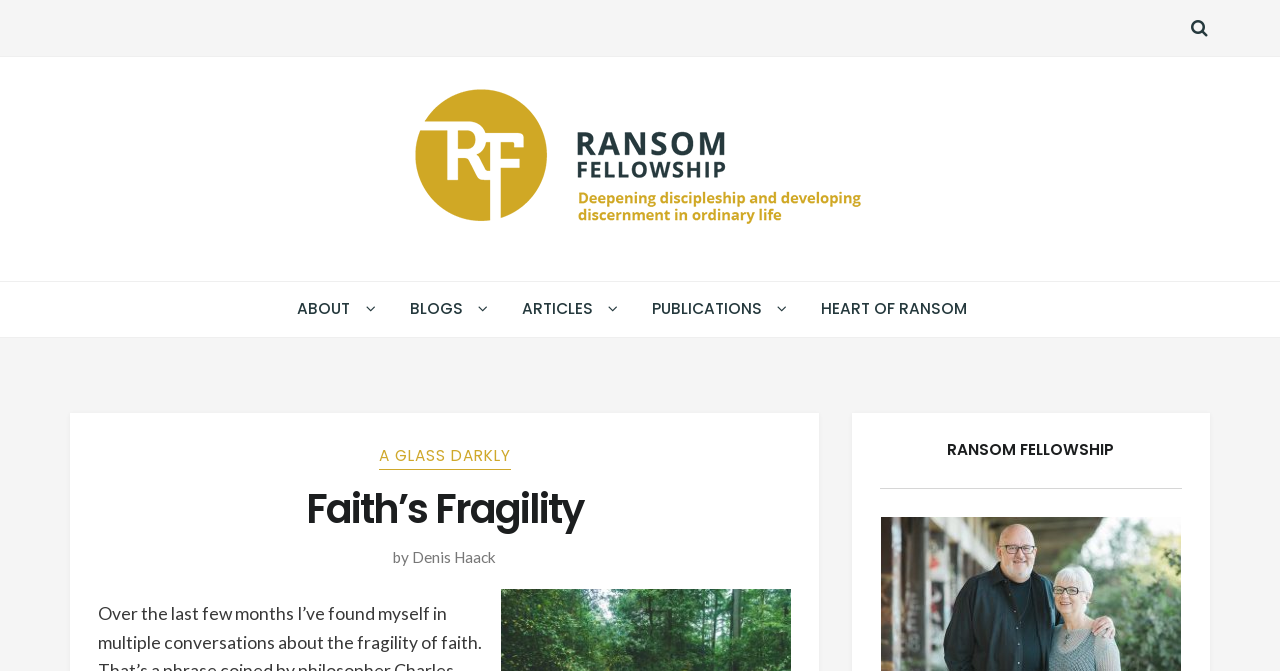Please identify the bounding box coordinates of the clickable area that will fulfill the following instruction: "View Today You are You Card". The coordinates should be in the format of four float numbers between 0 and 1, i.e., [left, top, right, bottom].

None